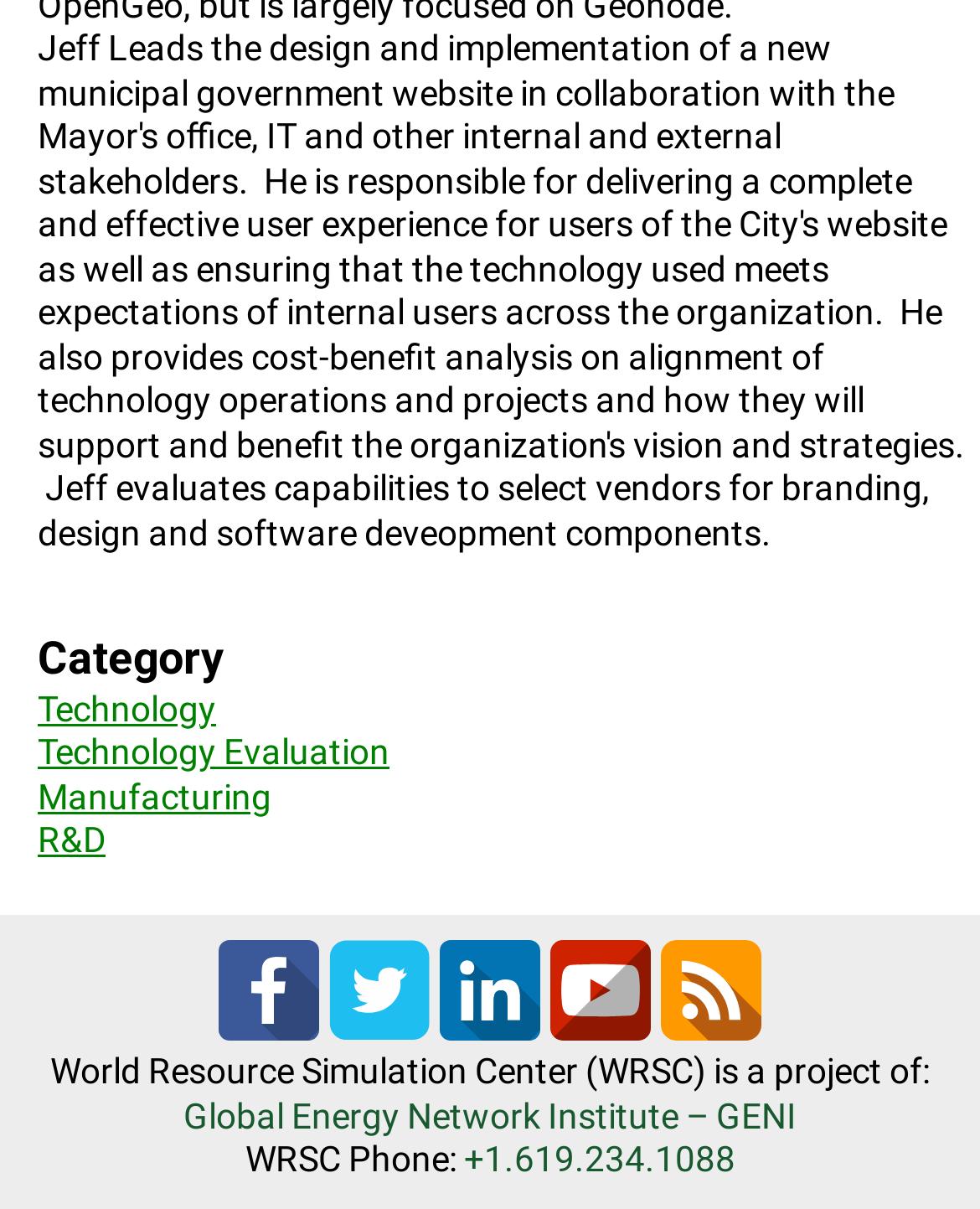Identify the bounding box coordinates of the section to be clicked to complete the task described by the following instruction: "Click on Facebook Logo". The coordinates should be four float numbers between 0 and 1, formatted as [left, top, right, bottom].

[0.223, 0.777, 0.326, 0.869]